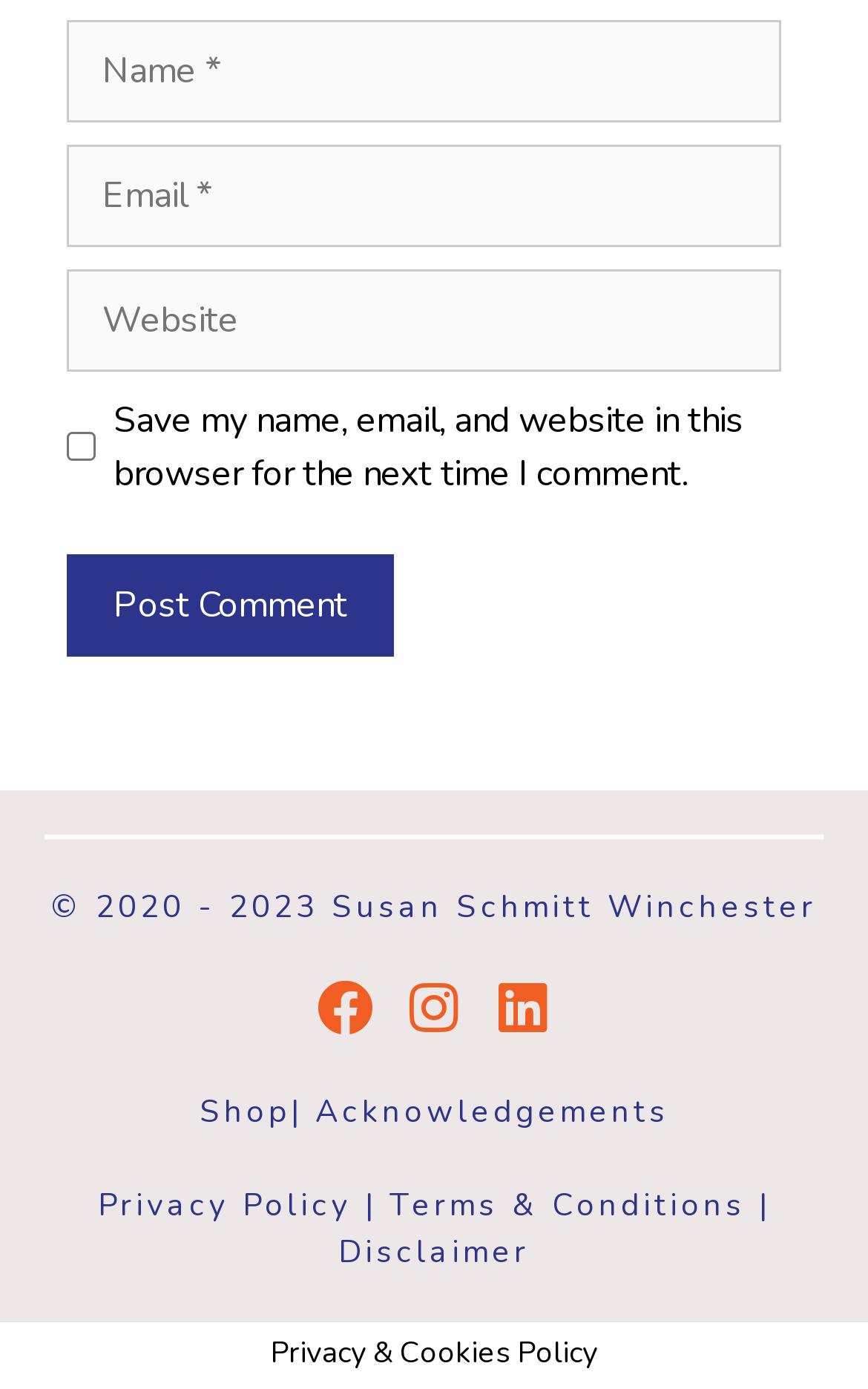Kindly provide the bounding box coordinates of the section you need to click on to fulfill the given instruction: "Input your email".

[0.077, 0.104, 0.9, 0.178]